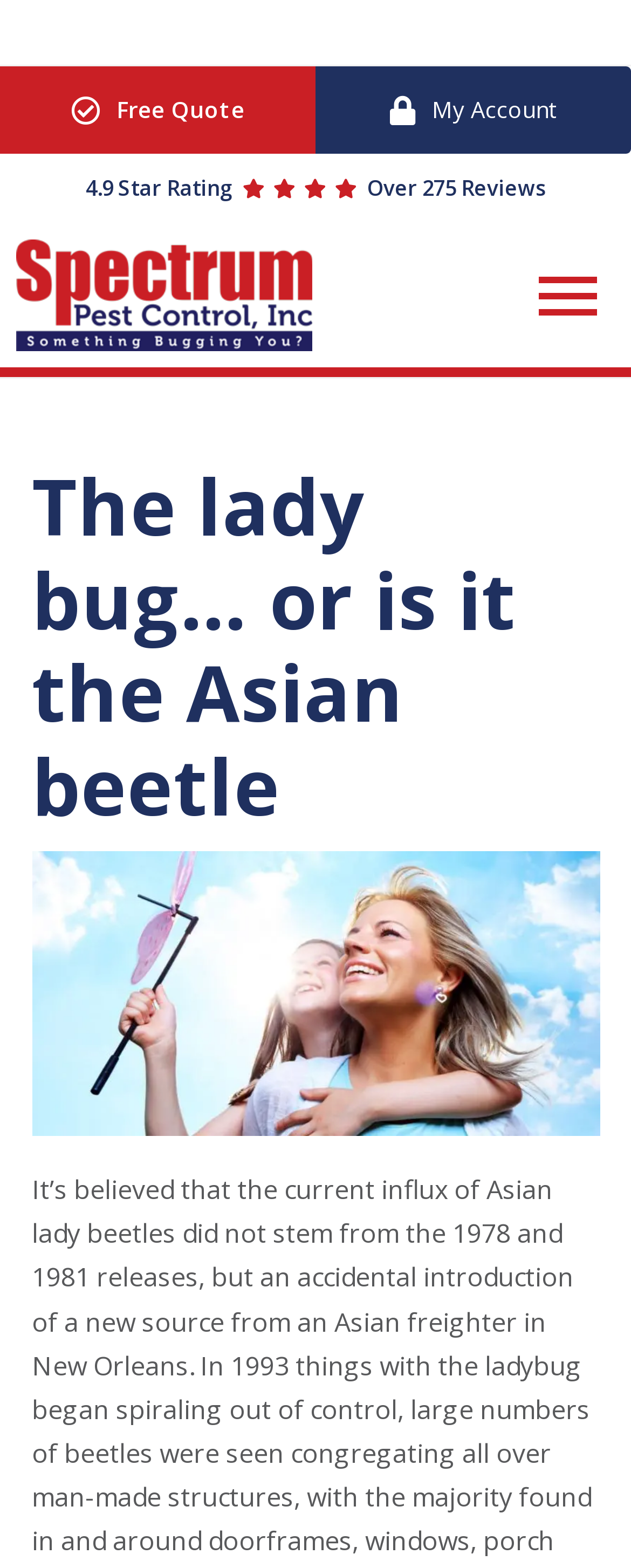Please identify the primary heading of the webpage and give its text content.

The lady bug… or is it the Asian beetle